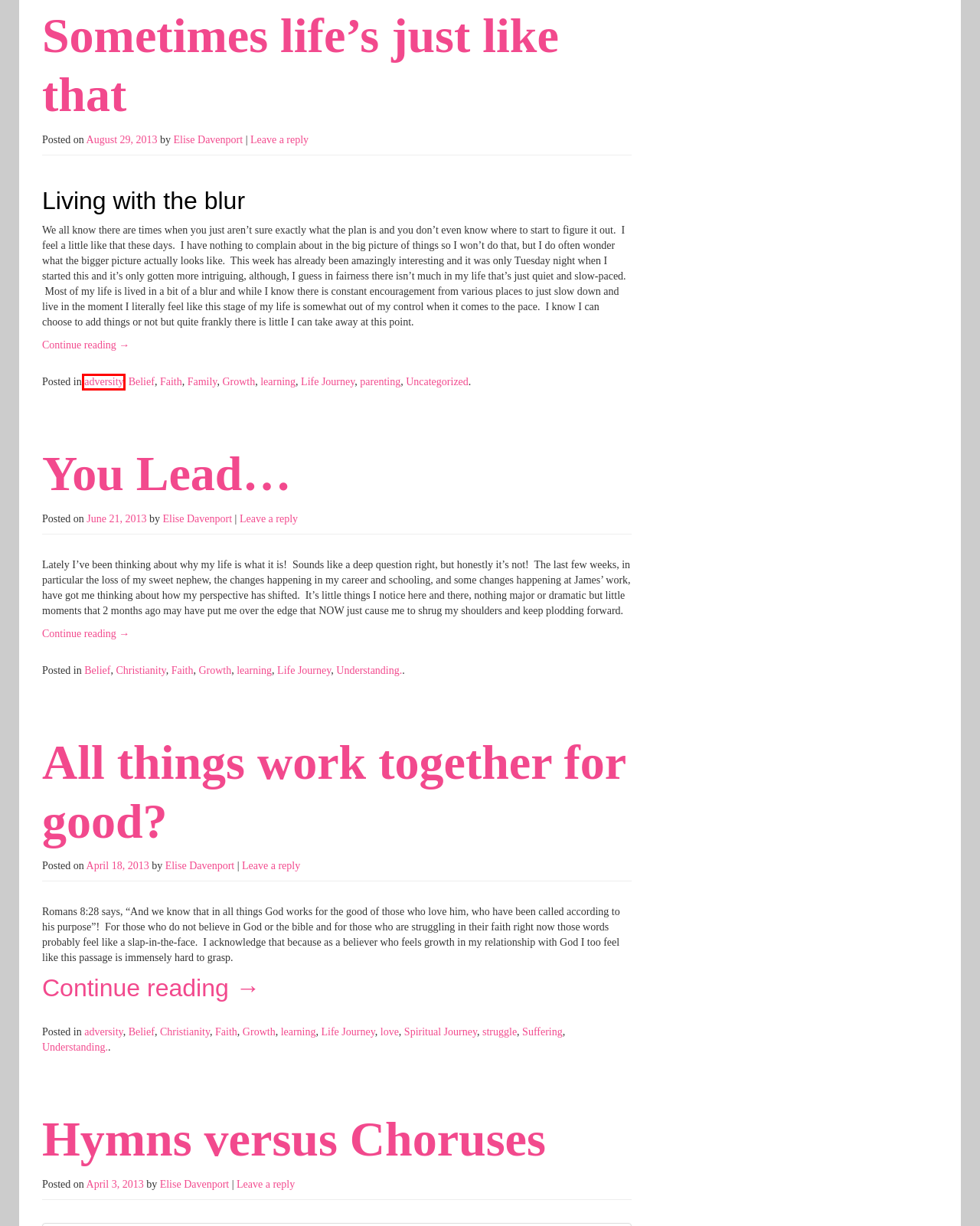Given a webpage screenshot with a red bounding box around a UI element, choose the webpage description that best matches the new webpage after clicking the element within the bounding box. Here are the candidates:
A. All things work together for good? « growing couches
B. You Lead… « growing couches
C. love « growing couches
D. adversity « growing couches
E. Uncategorized « growing couches
F. Hymns versus Choruses « growing couches
G. Ramblings « growing couches
H. Sometimes life’s just like that « growing couches

D